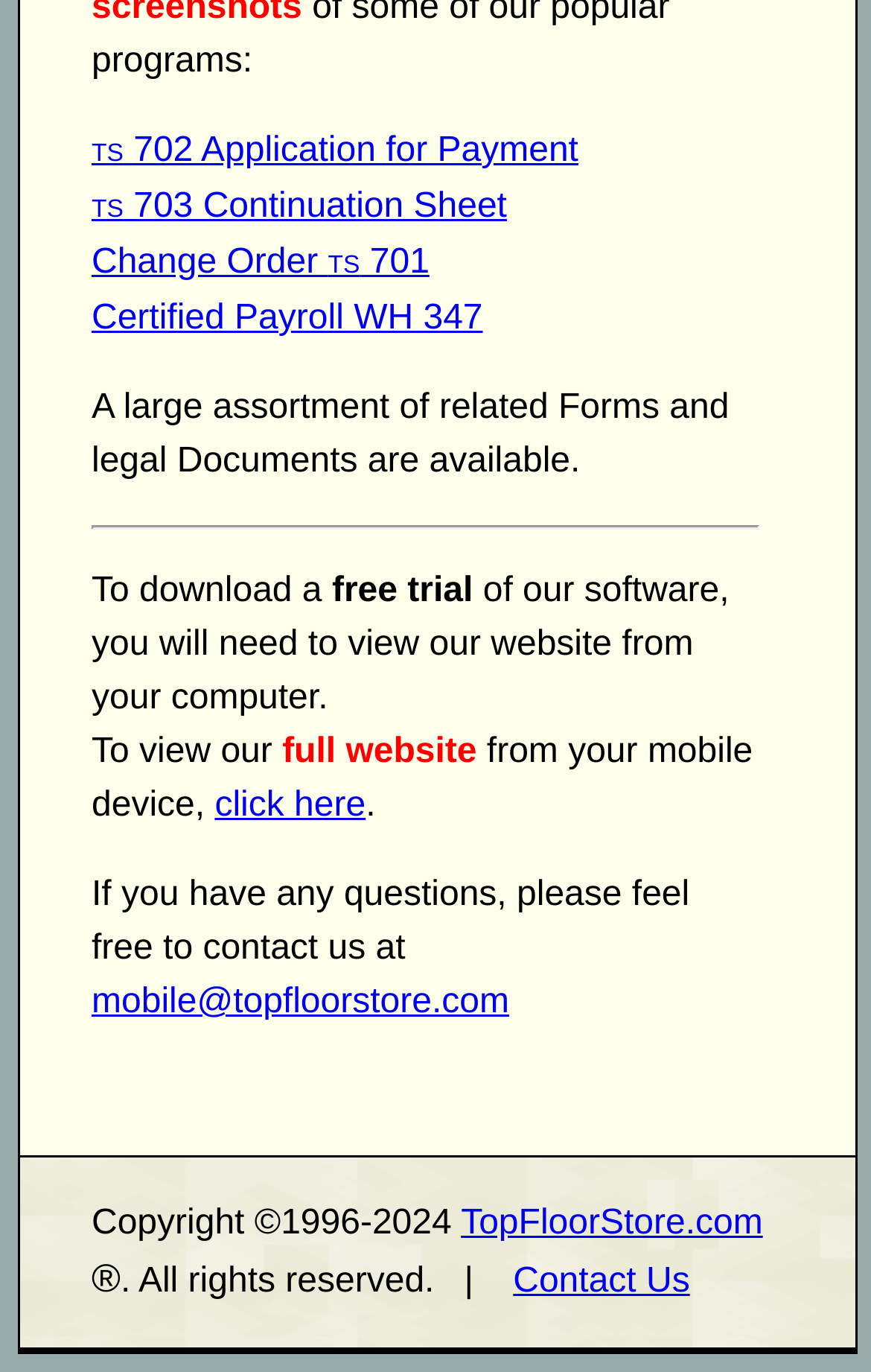Locate the bounding box coordinates of the clickable area needed to fulfill the instruction: "view Certified Payroll WH 347".

[0.105, 0.218, 0.554, 0.246]